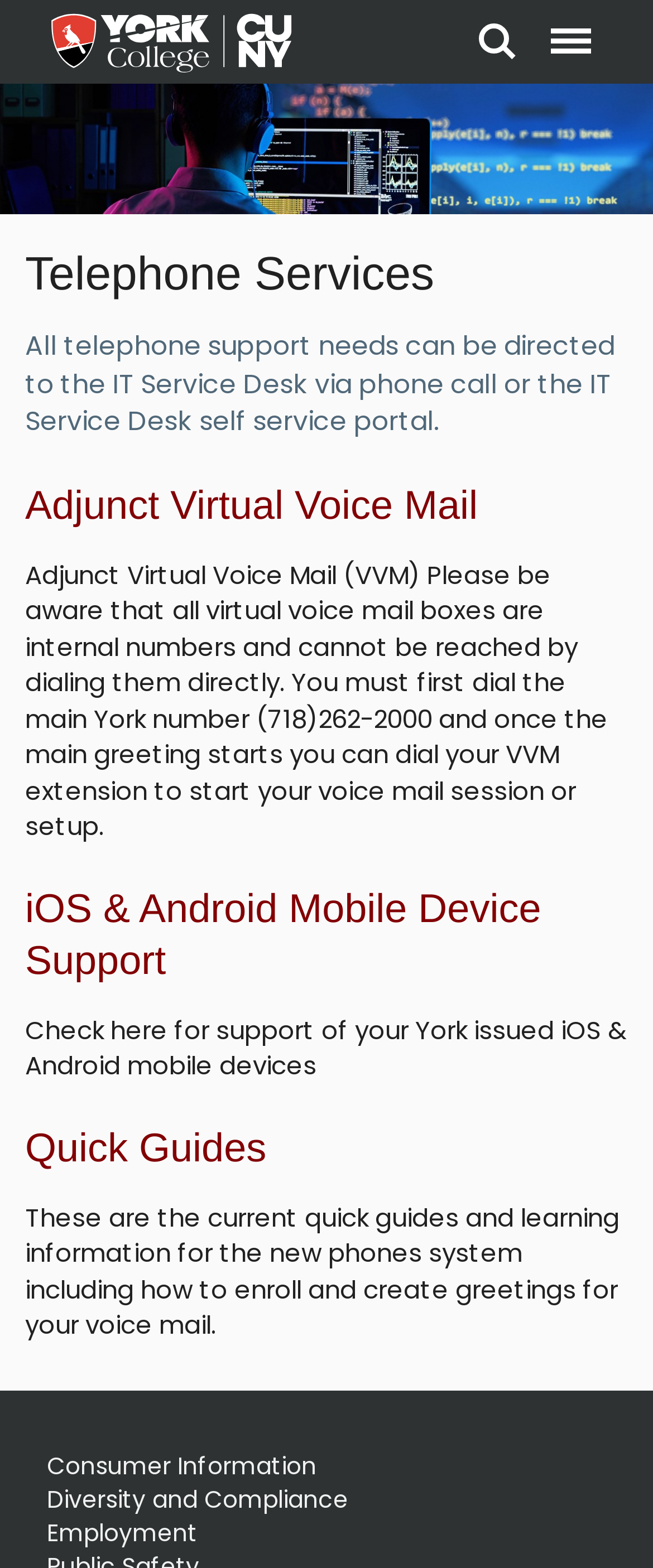Please identify the bounding box coordinates of where to click in order to follow the instruction: "learn about Adjunct Virtual Voice Mail".

[0.038, 0.308, 0.962, 0.34]